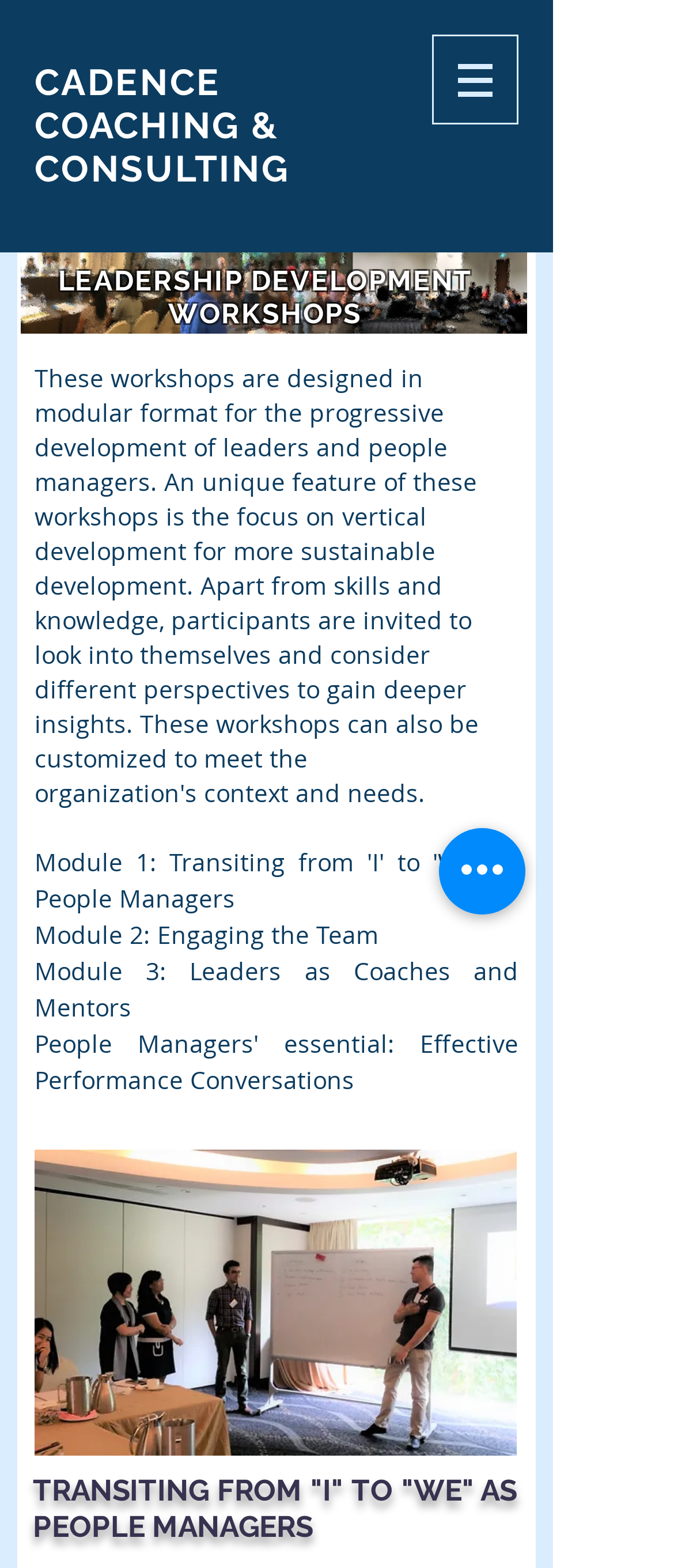Carefully observe the image and respond to the question with a detailed answer:
What is the second module of the workshop about?

The second module of the workshop is about 'Engaging the Team', which can be found in the middle of the webpage, where it is written as 'Module 2: Engaging the Team'.